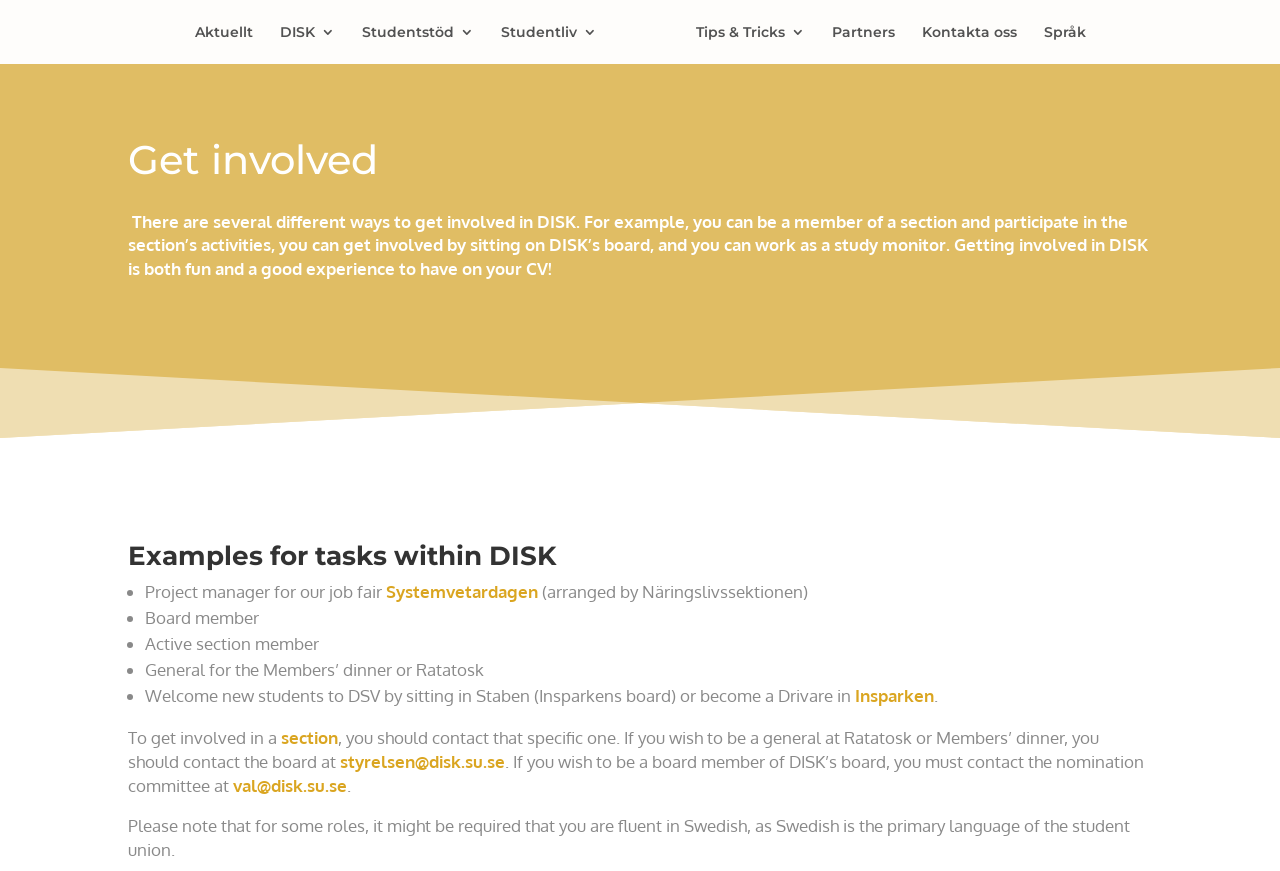Please reply to the following question with a single word or a short phrase:
What are some examples of tasks within DISK?

Project manager, Board member, etc.